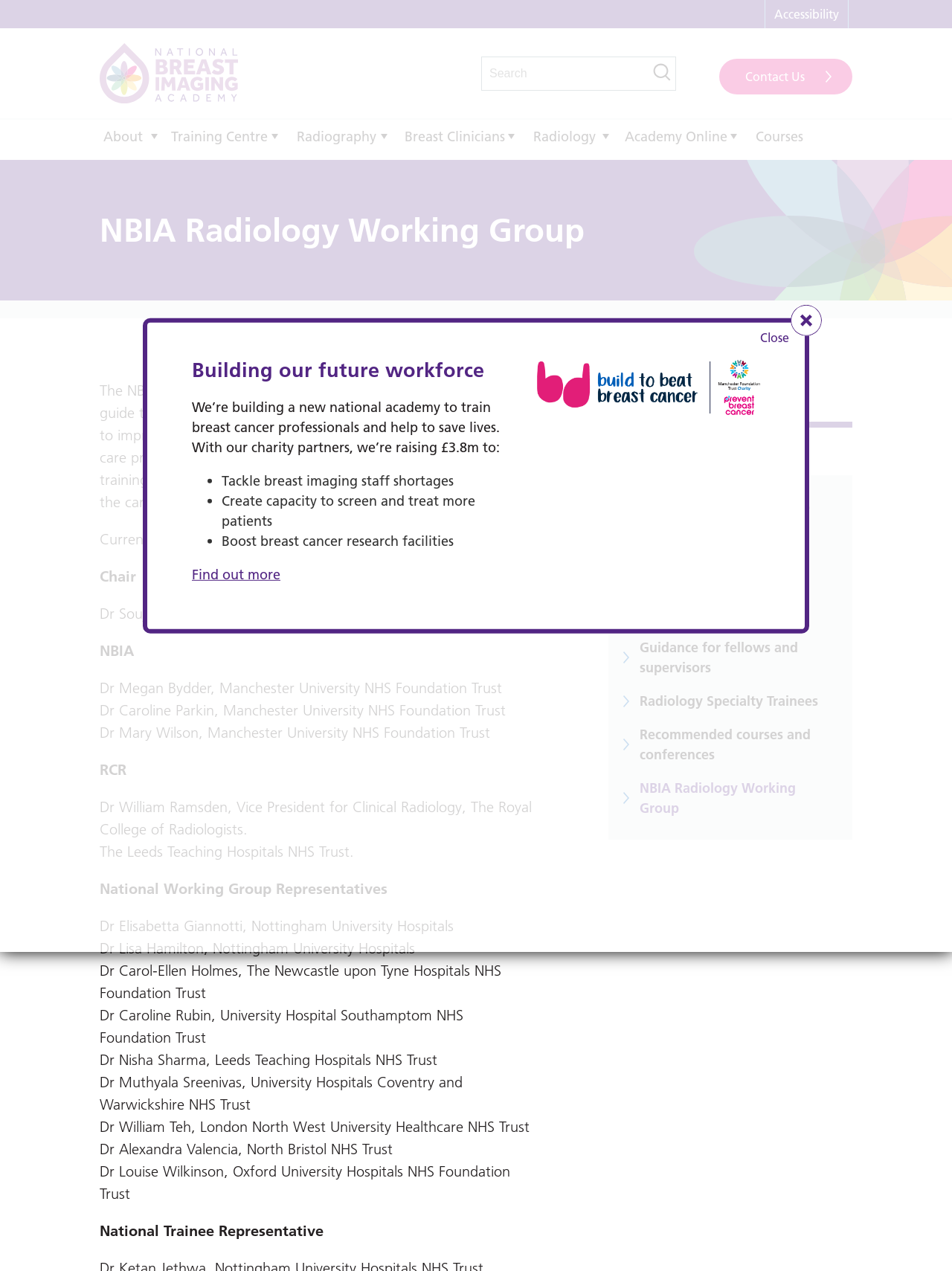Answer the question in one word or a short phrase:
What is the purpose of the 'Search' function?

Find specific content